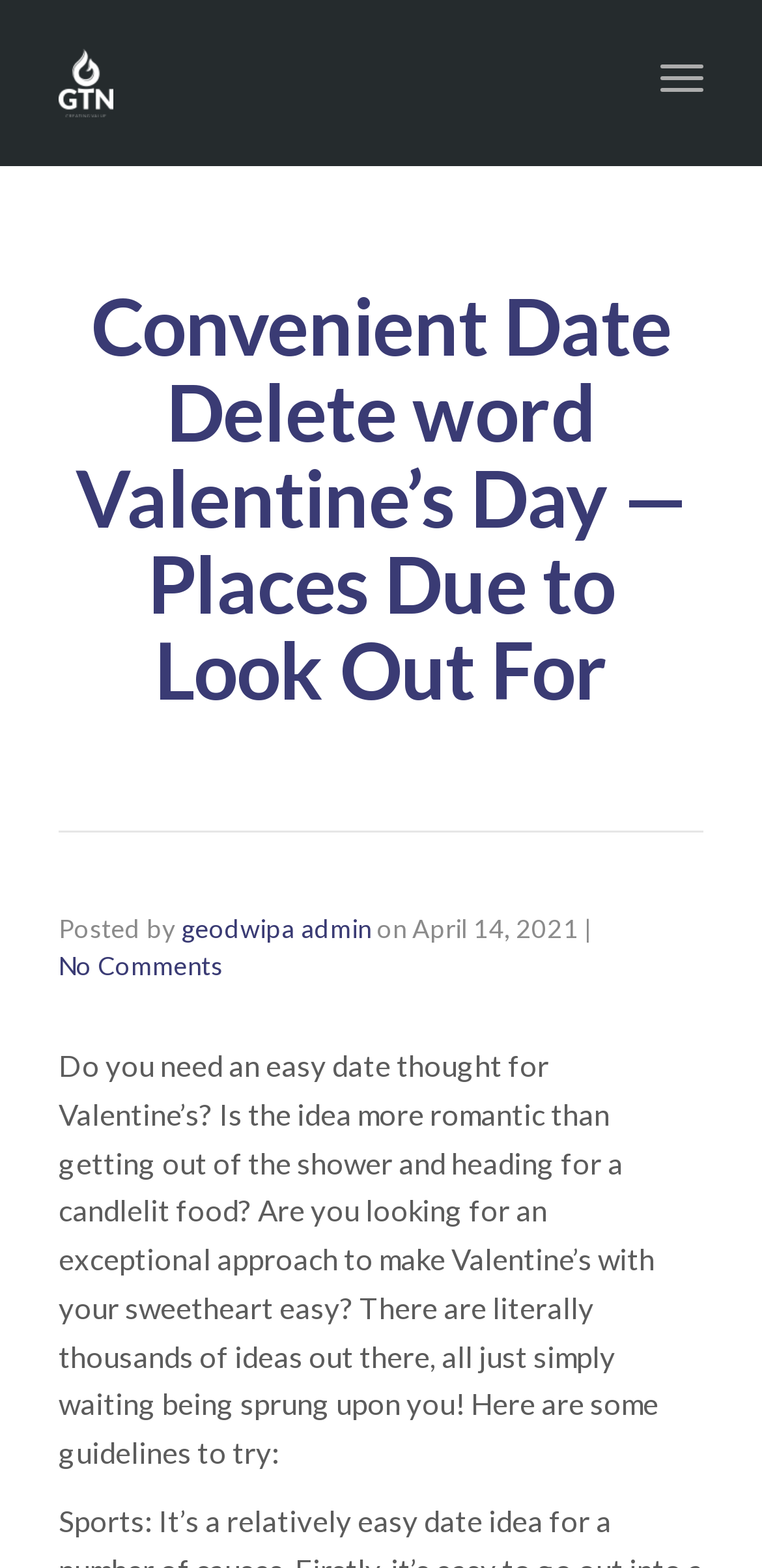Provide a one-word or short-phrase answer to the question:
What is the tone of the article?

Romantic